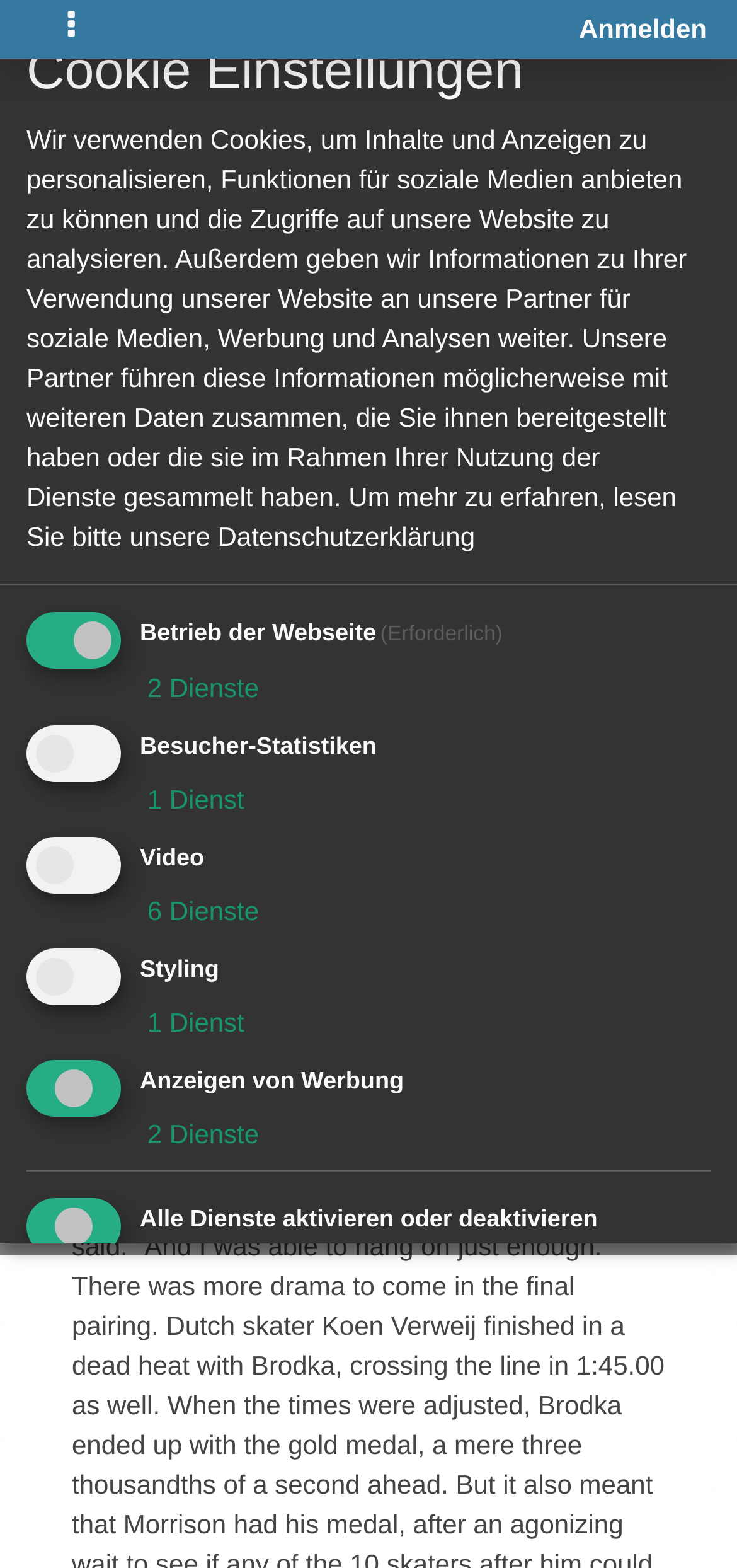Pinpoint the bounding box coordinates of the clickable element needed to complete the instruction: "call 439 333 432". The coordinates should be provided as four float numbers between 0 and 1: [left, top, right, bottom].

None